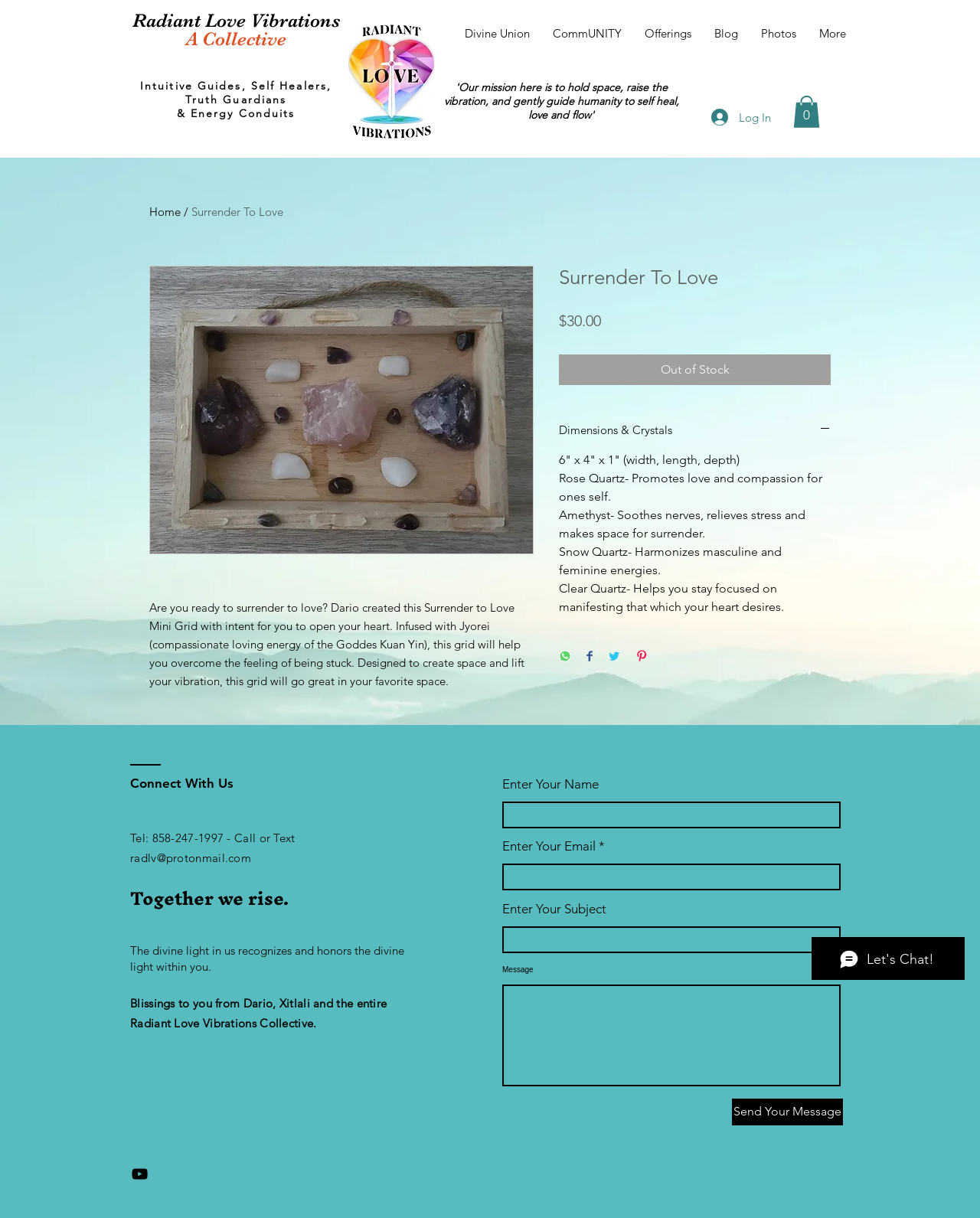Respond concisely with one word or phrase to the following query:
What is the purpose of the grid?

To open your heart